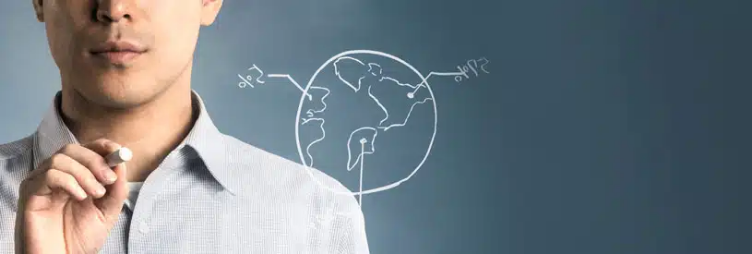Illustrate the image with a detailed caption.

The image depicts a man in a light-colored, checked shirt, holding a piece of chalk or a similar writing tool as he interacts with a stylized drawing of the Earth behind him. This illustration of the globe features outlines of continents and arrows, suggesting themes of global connectivity or international business. The background is a smooth gradient of gray, emphasizing the focus on the figure and the drawn Earth. This visual metaphor aligns with the context of setting up a Chilean agent for businesses looking to expand internationally, encapsulating the ideas of strategy and outreach in foreign markets.